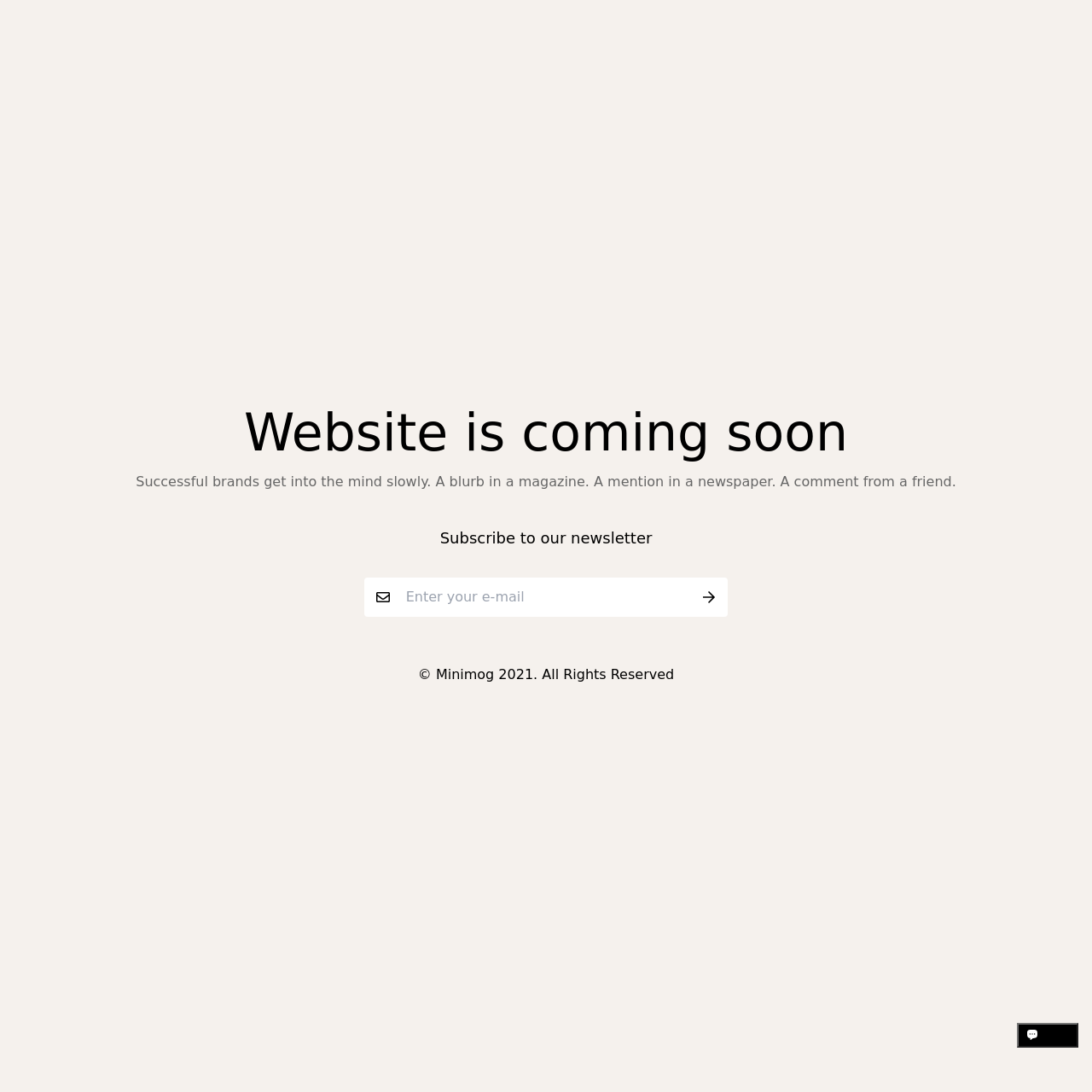What is the position of the image relative to the textbox?
Provide a short answer using one word or a brief phrase based on the image.

Above